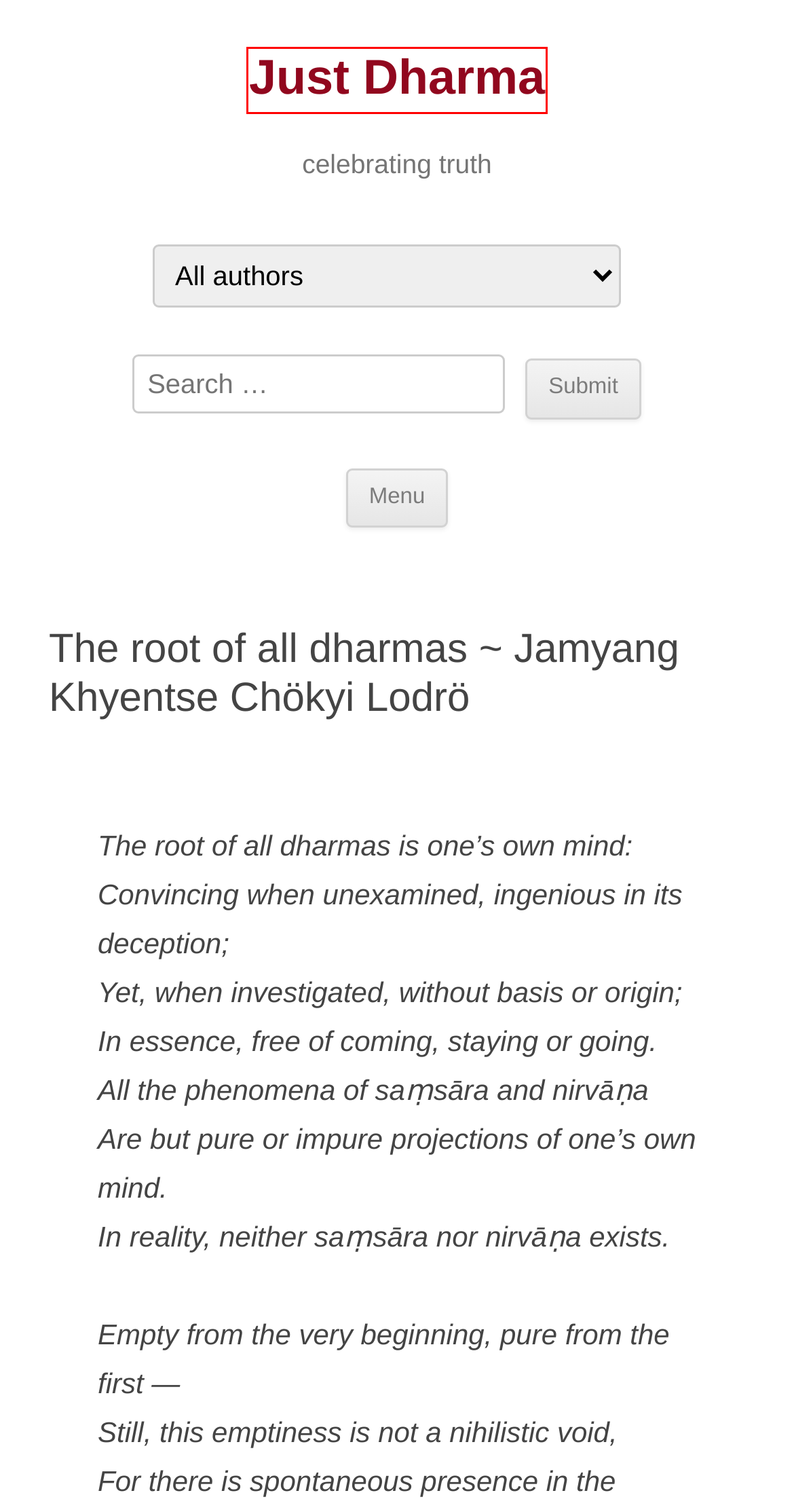You have a screenshot of a webpage where a red bounding box highlights a specific UI element. Identify the description that best matches the resulting webpage after the highlighted element is clicked. The choices are:
A. Just Dharma - celebrating truth
B. Heart Advice in a Nutshell | Lotsawa House
C. Like medicines ~ Dzongsar Khyentse Rinpoche - Just Dharma
D. Extremely good fortune ~ Thrangu Rinpoche - Just Dharma
E. An Instruction on the Great Perfection ~ Jamyang Khyentse Chökyi Lodrö - Just Dharma
F. You’re dreaming ~ Lama Yeshe - Just Dharma
G. Despite your wishes ~ Jamyang Khyentse Chökyi Lodrö - Just Dharma
H. Blog Tool, Publishing Platform, and CMS – WordPress.org

A